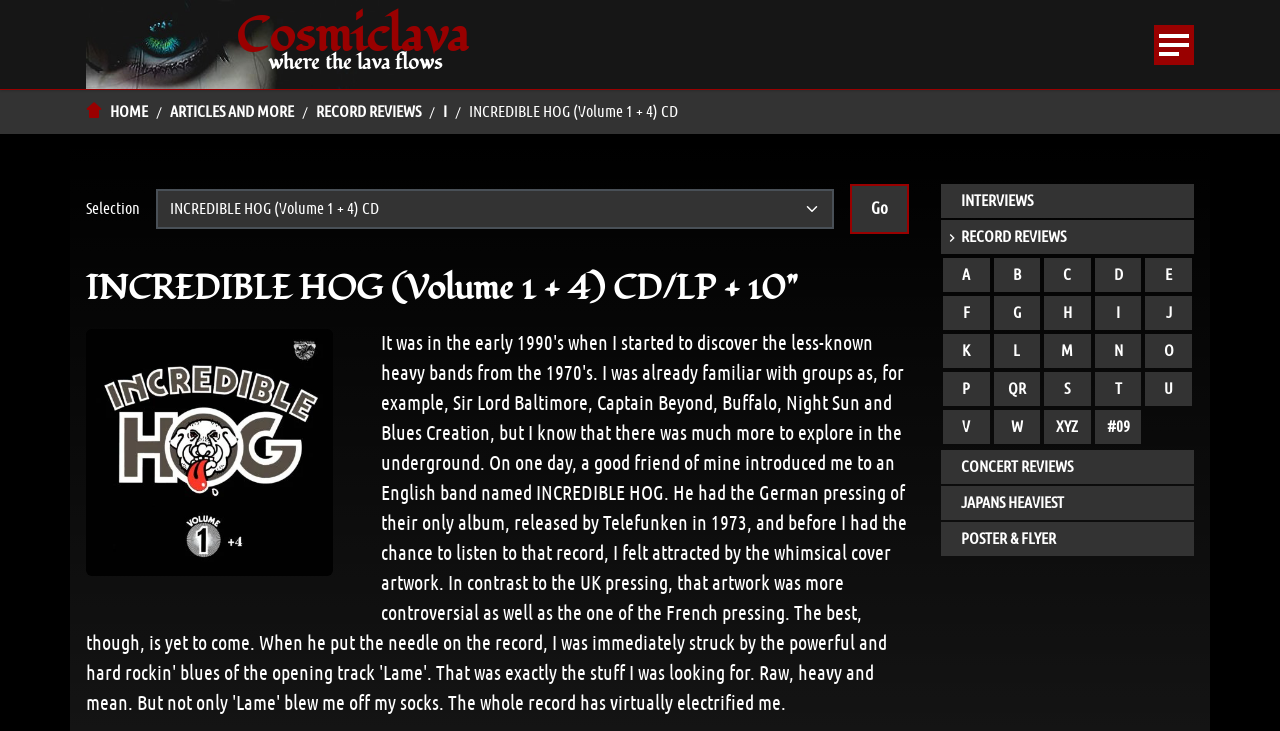Extract the bounding box of the UI element described as: "RECORD REVIEWS".

[0.247, 0.137, 0.329, 0.17]